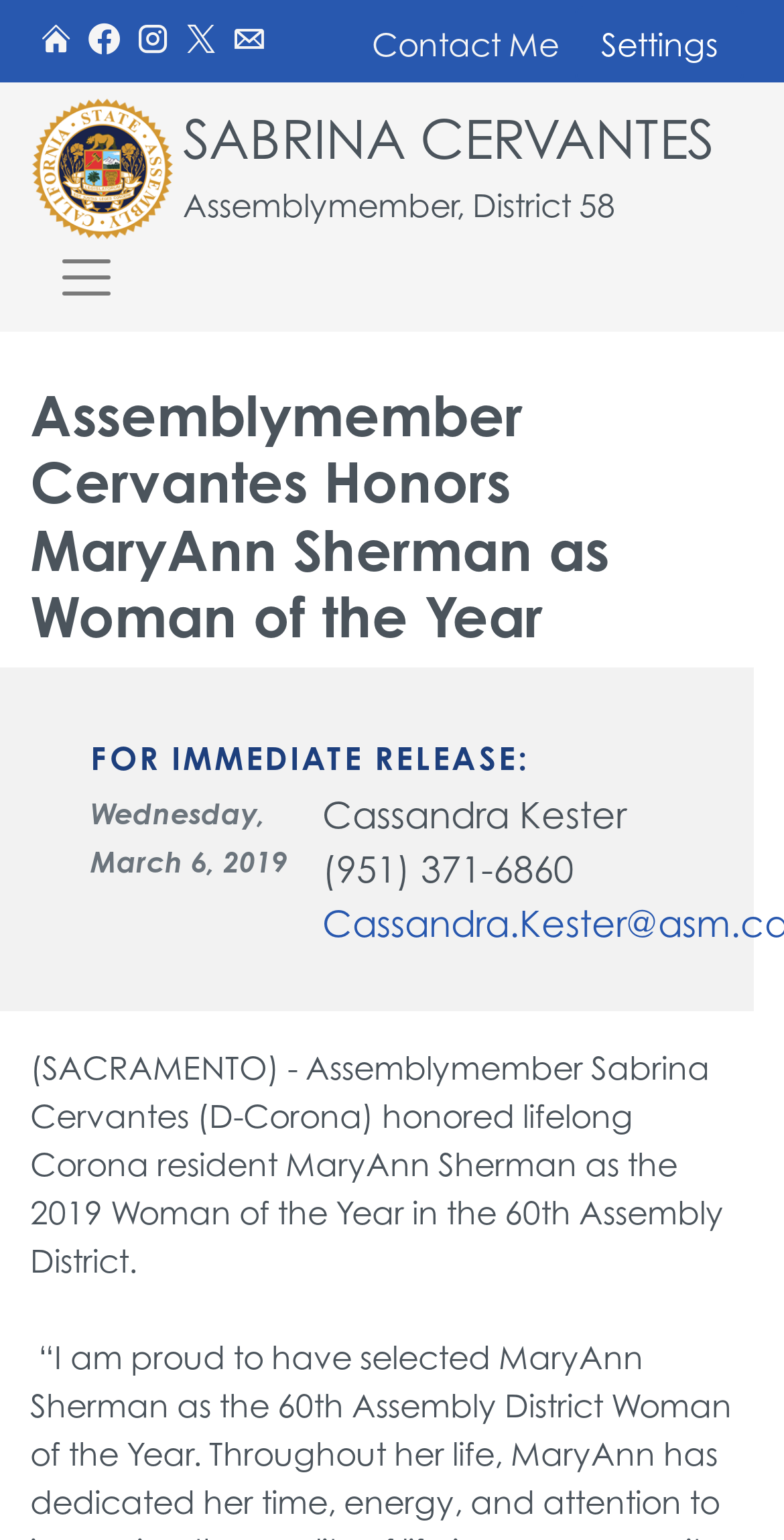Find the UI element described as: "Contact Me" and predict its bounding box coordinates. Ensure the coordinates are four float numbers between 0 and 1, [left, top, right, bottom].

[0.474, 0.013, 0.713, 0.044]